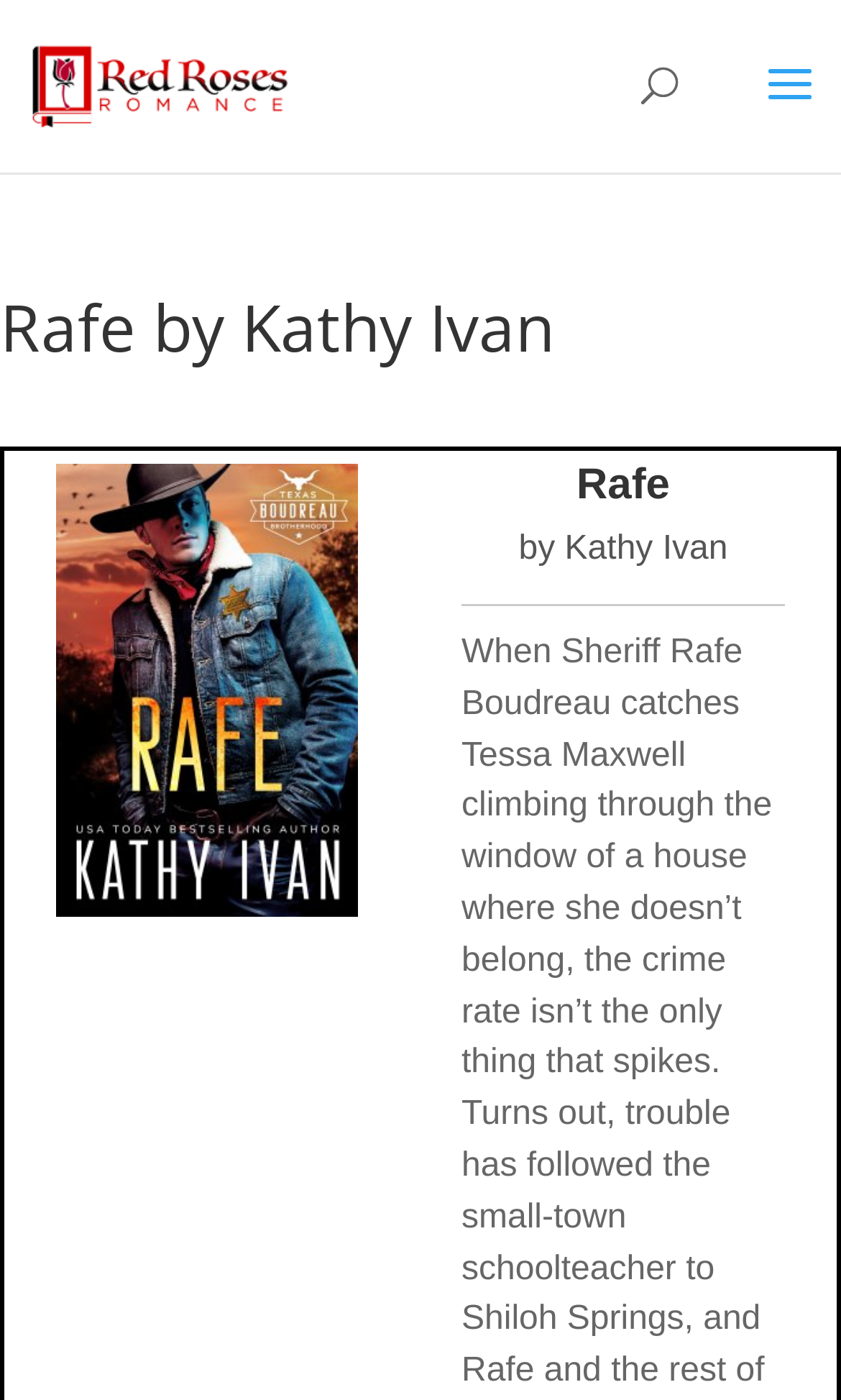What is the name of the romance novel?
Respond to the question with a well-detailed and thorough answer.

The name of the romance novel can be found in the heading element, which is 'Rafe by Kathy Ivan'. The 'Rafe' part is the title of the novel.